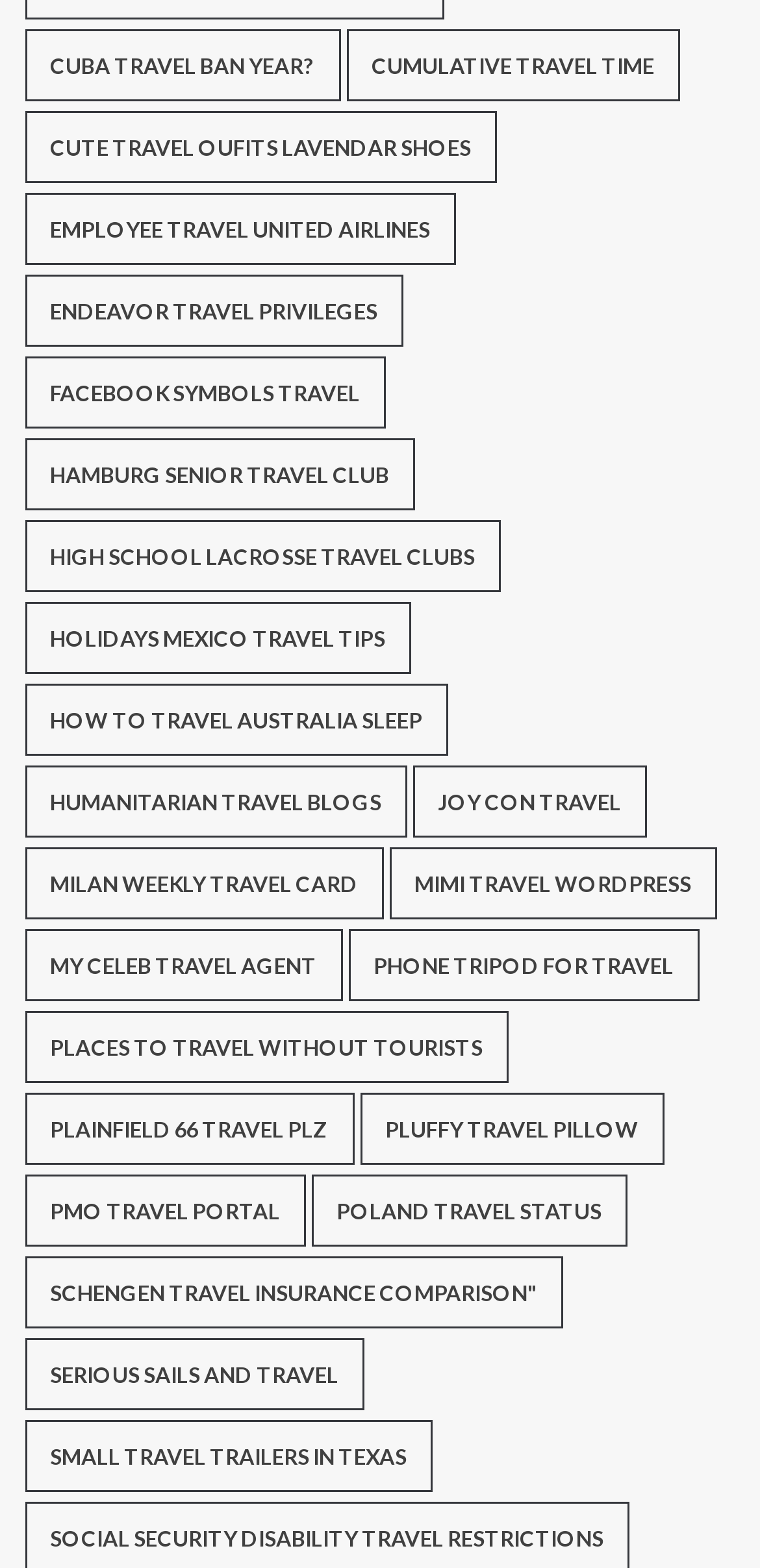What is the first travel-related topic? Observe the screenshot and provide a one-word or short phrase answer.

Cuba Travel Ban Year